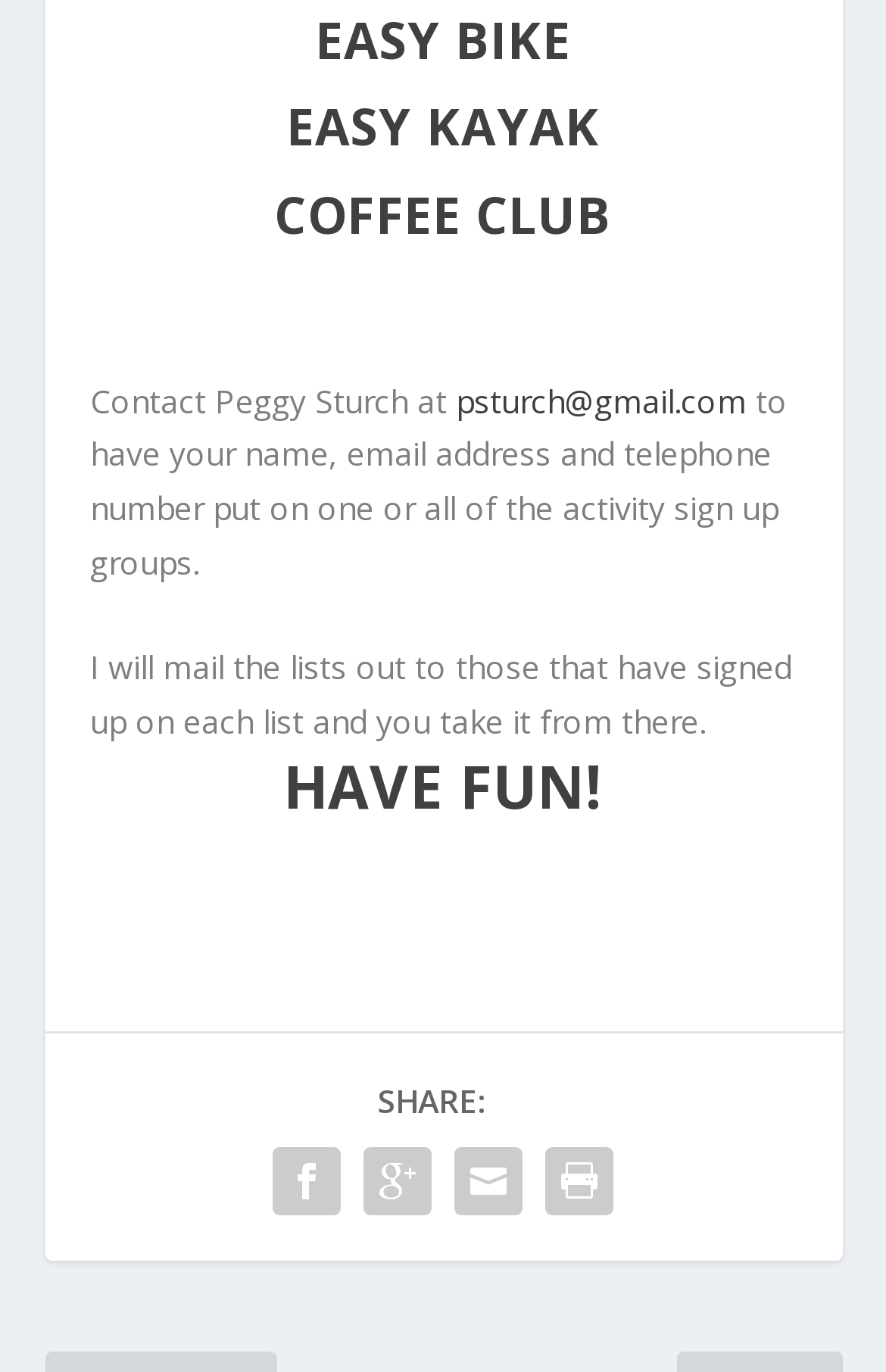What is the name of the contact person?
Utilize the image to construct a detailed and well-explained answer.

The contact person's name is mentioned in the text 'Contact Peggy Sturch at psturch@gmail.com' which is located below the headings 'EASY BIKE', 'EASY KAYAK', and 'COFFEE CLUB'.